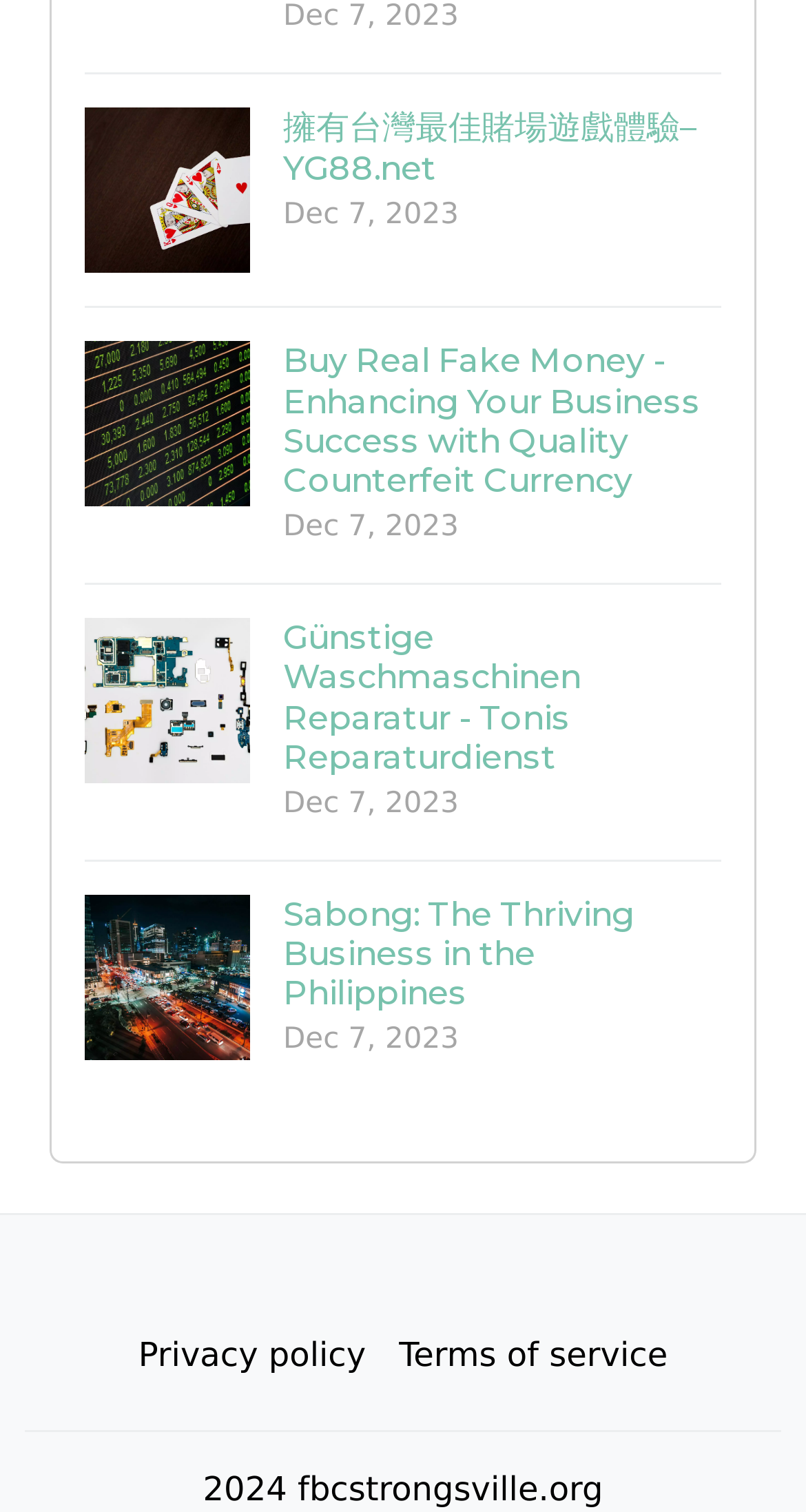Provide the bounding box coordinates of the HTML element described by the text: "Terms of service". The coordinates should be in the format [left, top, right, bottom] with values between 0 and 1.

[0.474, 0.87, 0.849, 0.925]